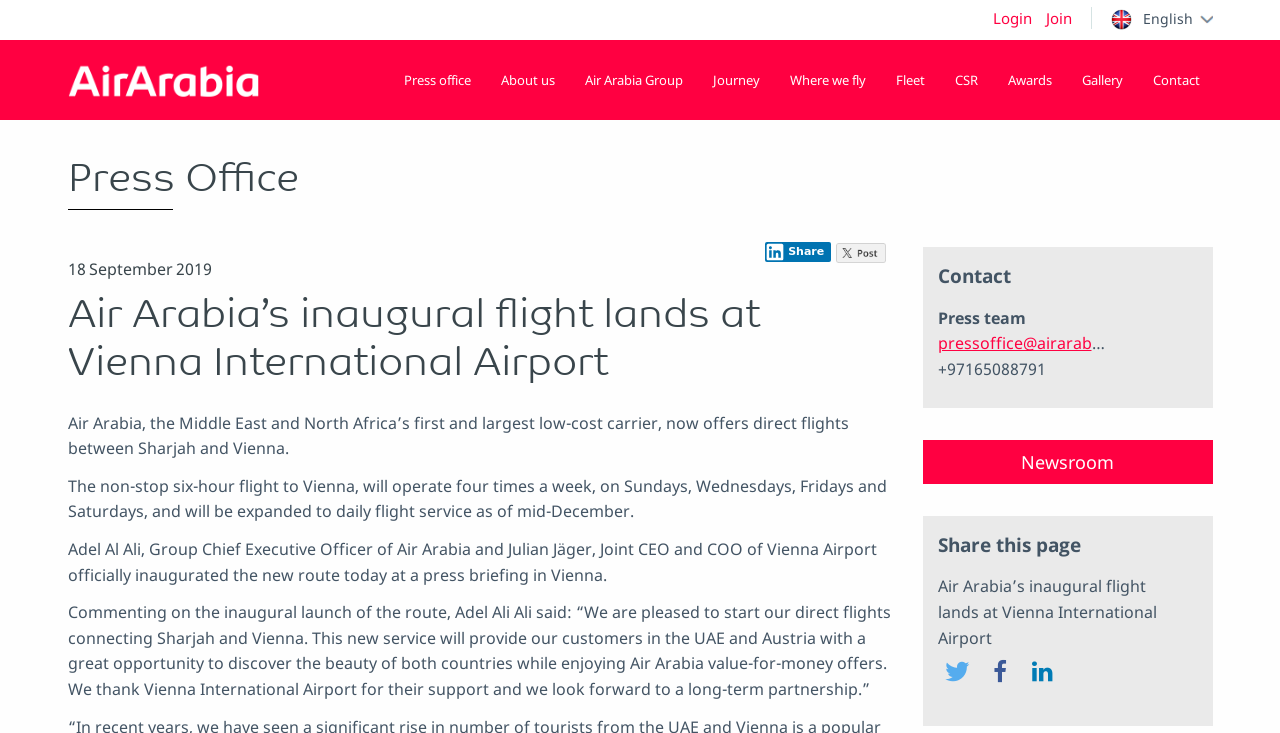Offer a detailed explanation of the webpage layout and contents.

The webpage is about Air Arabia's inaugural flight to Vienna International Airport. At the top right corner, there are links to "Login" and "Join", accompanied by an image and a "English" text. Below these elements, there is a navigation menu with links to "Press office", "About us", "Air Arabia Group", and other related pages.

The main content of the webpage is divided into sections. The first section has a heading "Press Office" and contains social share buttons, including a "Share" button and a Twitter share quote link with a corresponding image. Below this section, there is a date "18 September 2019" and a heading "Air Arabia’s inaugural flight lands at Vienna International Airport".

The next section contains a series of paragraphs describing the new flight route between Sharjah and Vienna, including the frequency of the flights and the inaugural launch event. The text is accompanied by a heading "Contact" and provides contact information for the press team, including an email address and phone number.

Further down the page, there is a link to the "Newsroom" and a section titled "Share this page" with a heading "Air Arabia’s inaugural flight lands at Vienna International Airport". This section contains a table with social media share links, including Twitter, Facebook, and LinkedIn.

Overall, the webpage is focused on announcing and providing information about Air Arabia's new flight route to Vienna International Airport, with additional resources and contact information for the press and users.